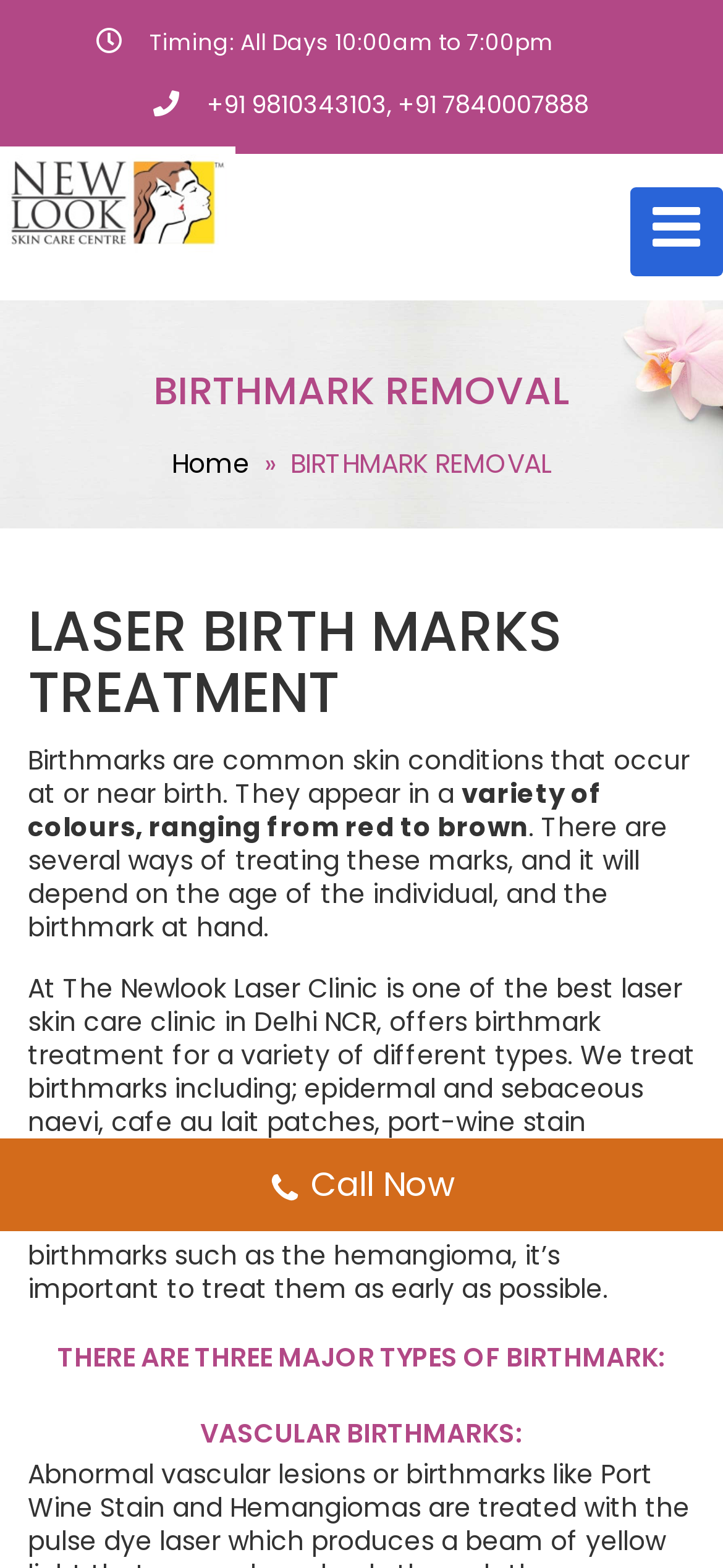What are the clinic's operating hours?
We need a detailed and meticulous answer to the question.

I found the operating hours by looking at the StaticText element with the text 'Timing: All Days 10:00am to 7:00pm' which is located at the top of the page.